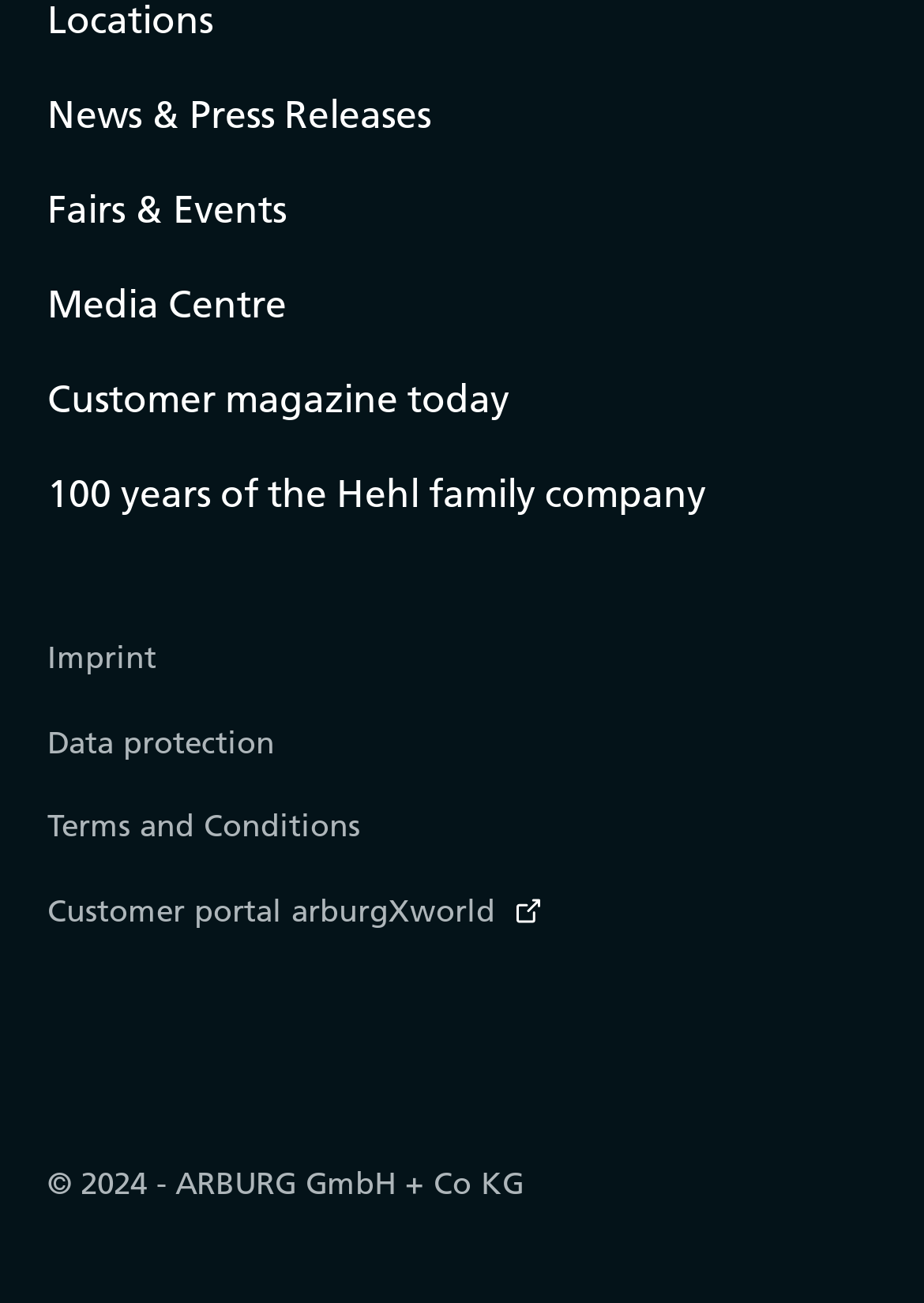How many social media links are there?
Answer the question based on the image using a single word or a brief phrase.

5